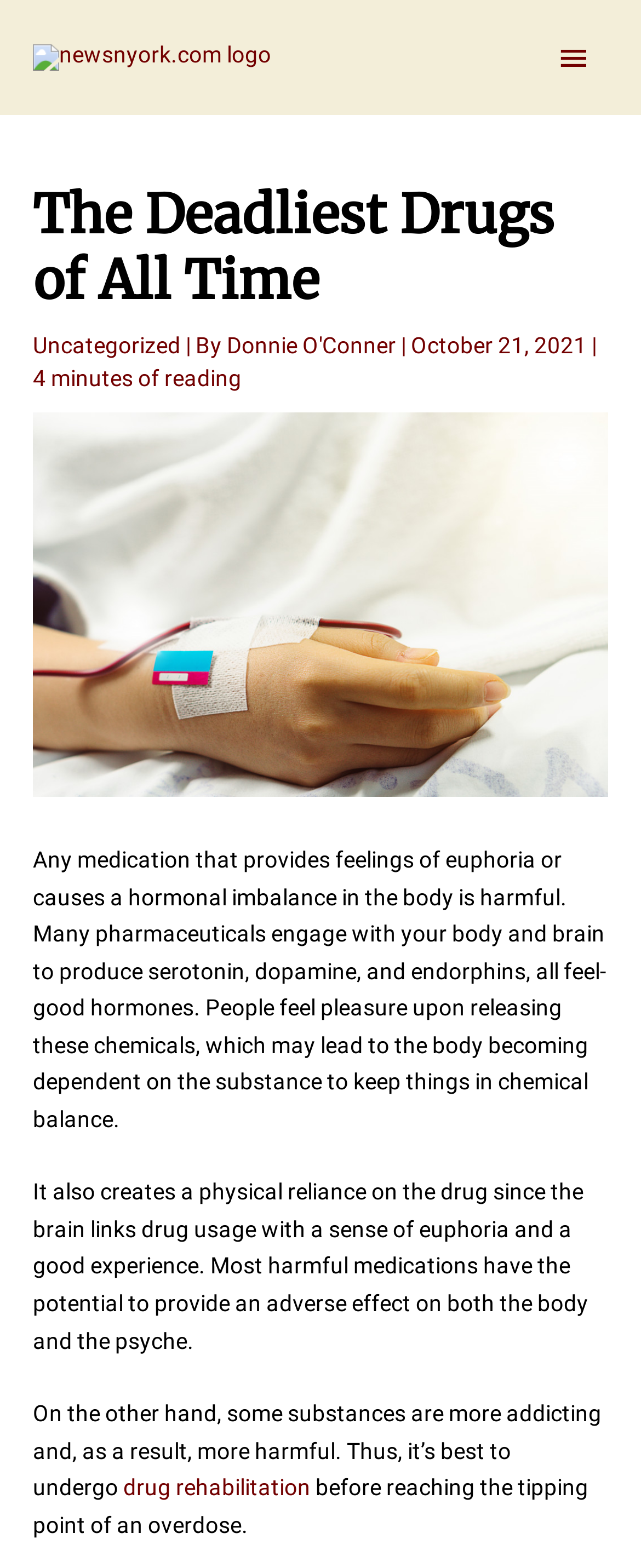Respond to the following question with a brief word or phrase:
What is the estimated reading time of this article?

4 minutes